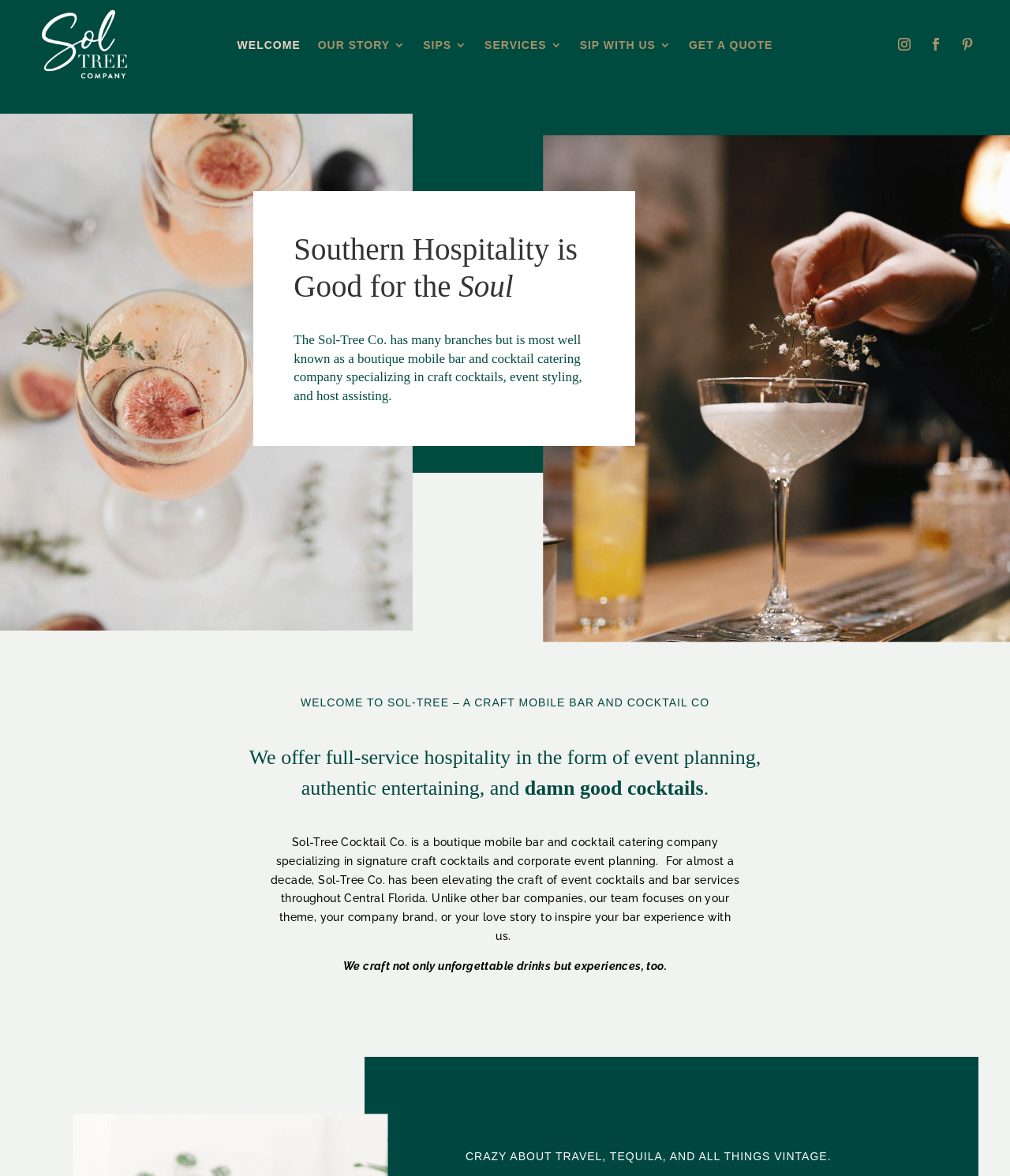Based on the image, please respond to the question with as much detail as possible:
What does the company craft?

According to the webpage, I found the sentence 'We craft not only unforgettable drinks but experiences, too.' which shows that the company crafts not only drinks but also experiences.